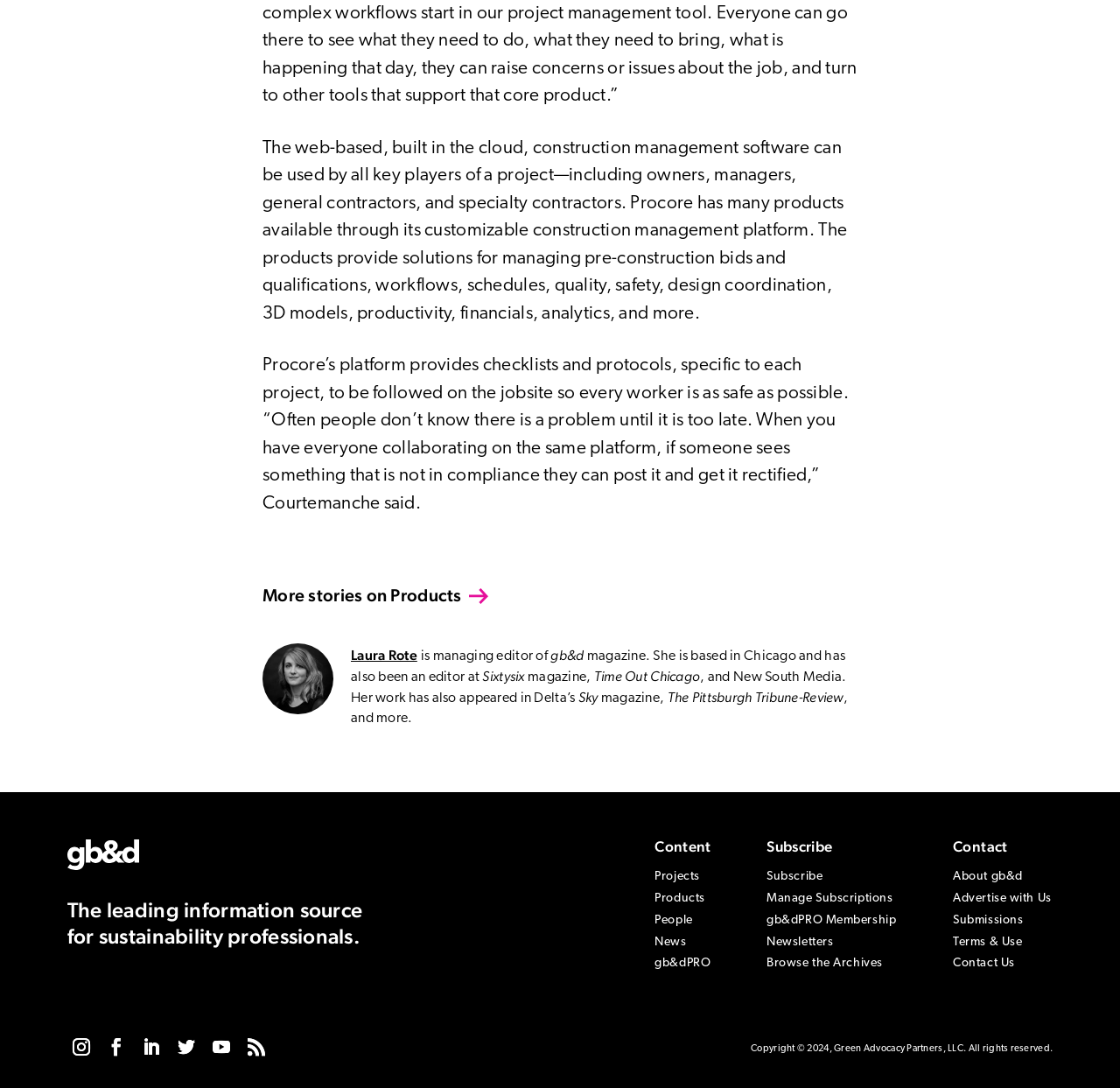Determine the bounding box for the described HTML element: "Follow". Ensure the coordinates are four float numbers between 0 and 1 in the format [left, top, right, bottom].

[0.216, 0.949, 0.241, 0.975]